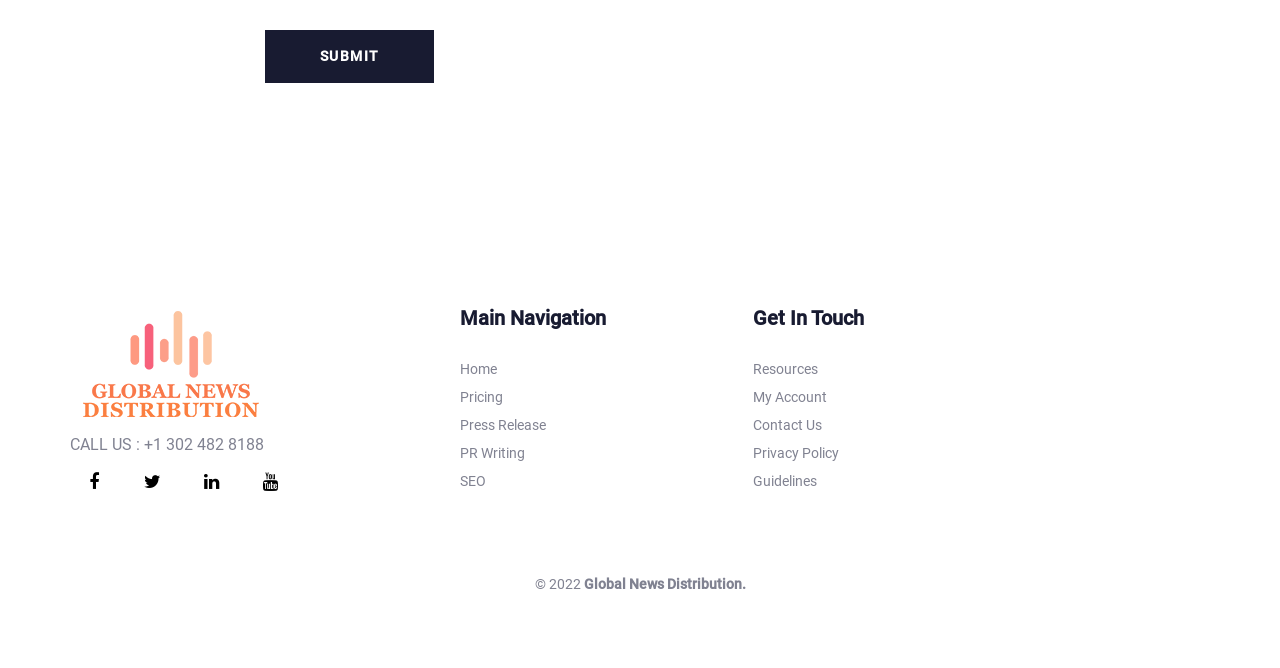Based on the image, provide a detailed response to the question:
What is the phone number to call?

I found the phone number by looking at the static text element that says 'CALL US : +1 302 482 8188' located at the top of the webpage.